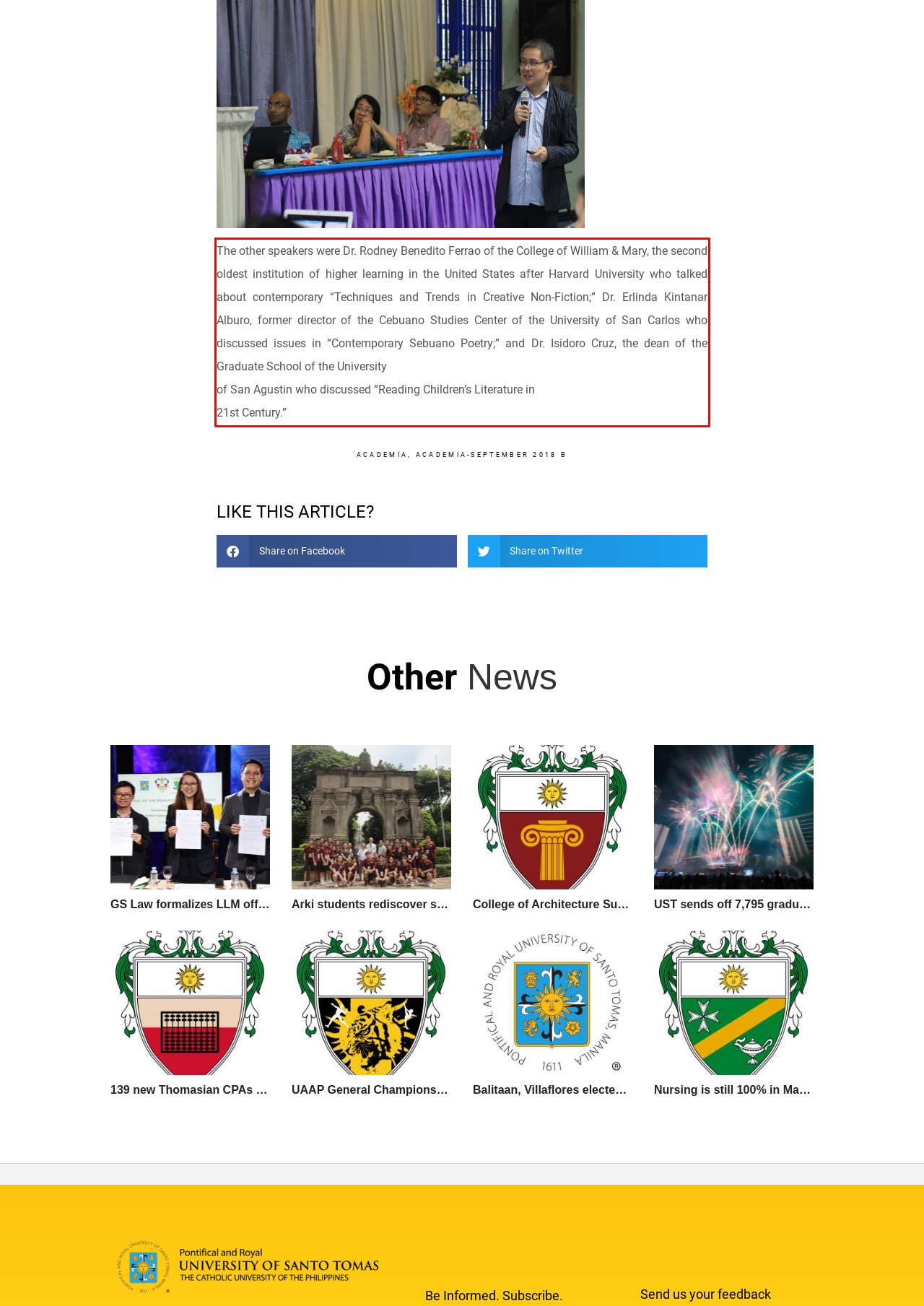Please extract the text content from the UI element enclosed by the red rectangle in the screenshot.

The other speakers were Dr. Rodney Benedito Ferrao of the College of William & Mary, the second oldest institution of higher learning in the United States after Harvard University who talked about contemporary “Techniques and Trends in Creative Non-Fiction;” Dr. Erlinda Kintanar Alburo, former director of the Cebuano Studies Center of the University of San Carlos who discussed issues in “Contemporary Sebuano Poetry;” and Dr. Isidoro Cruz, the dean of the Graduate School of the University of San Agustin who discussed “Reading Children’s Literature in 21st Century.”